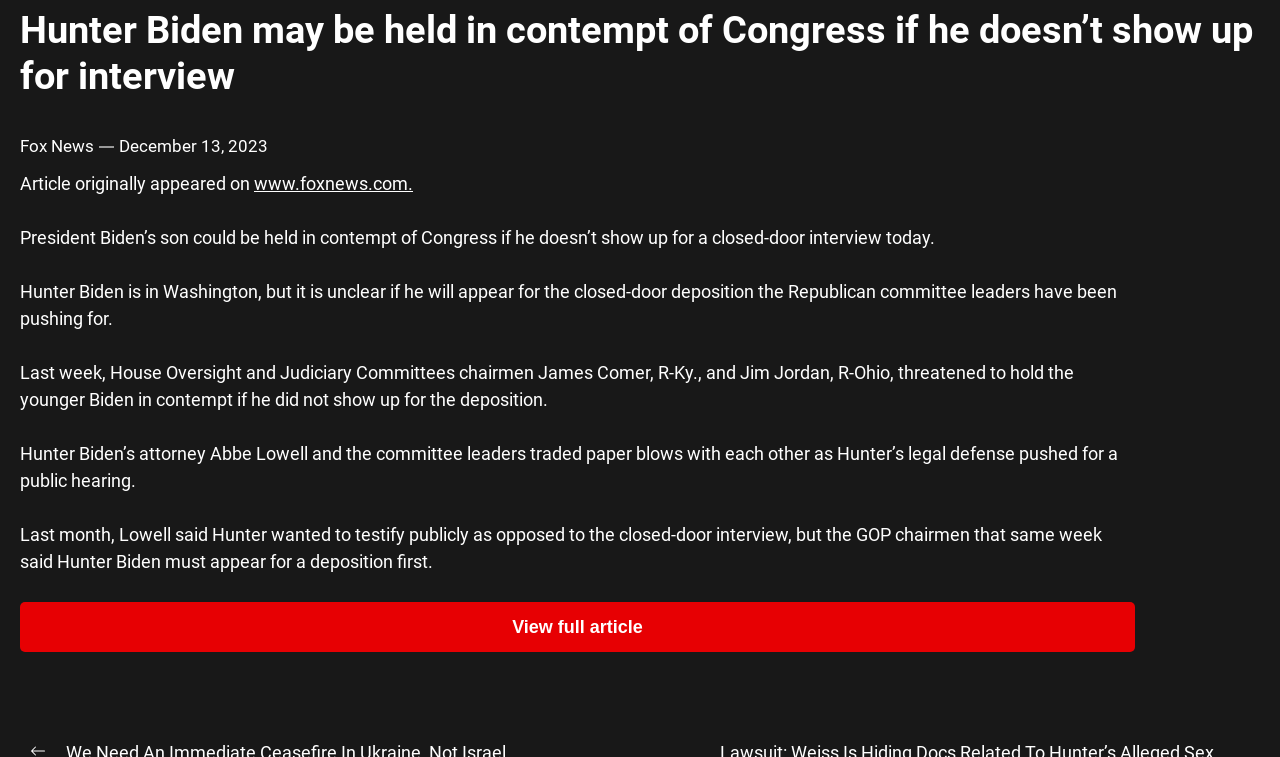Extract the bounding box coordinates of the UI element described by: "View full article". The coordinates should include four float numbers ranging from 0 to 1, e.g., [left, top, right, bottom].

[0.016, 0.795, 0.887, 0.861]